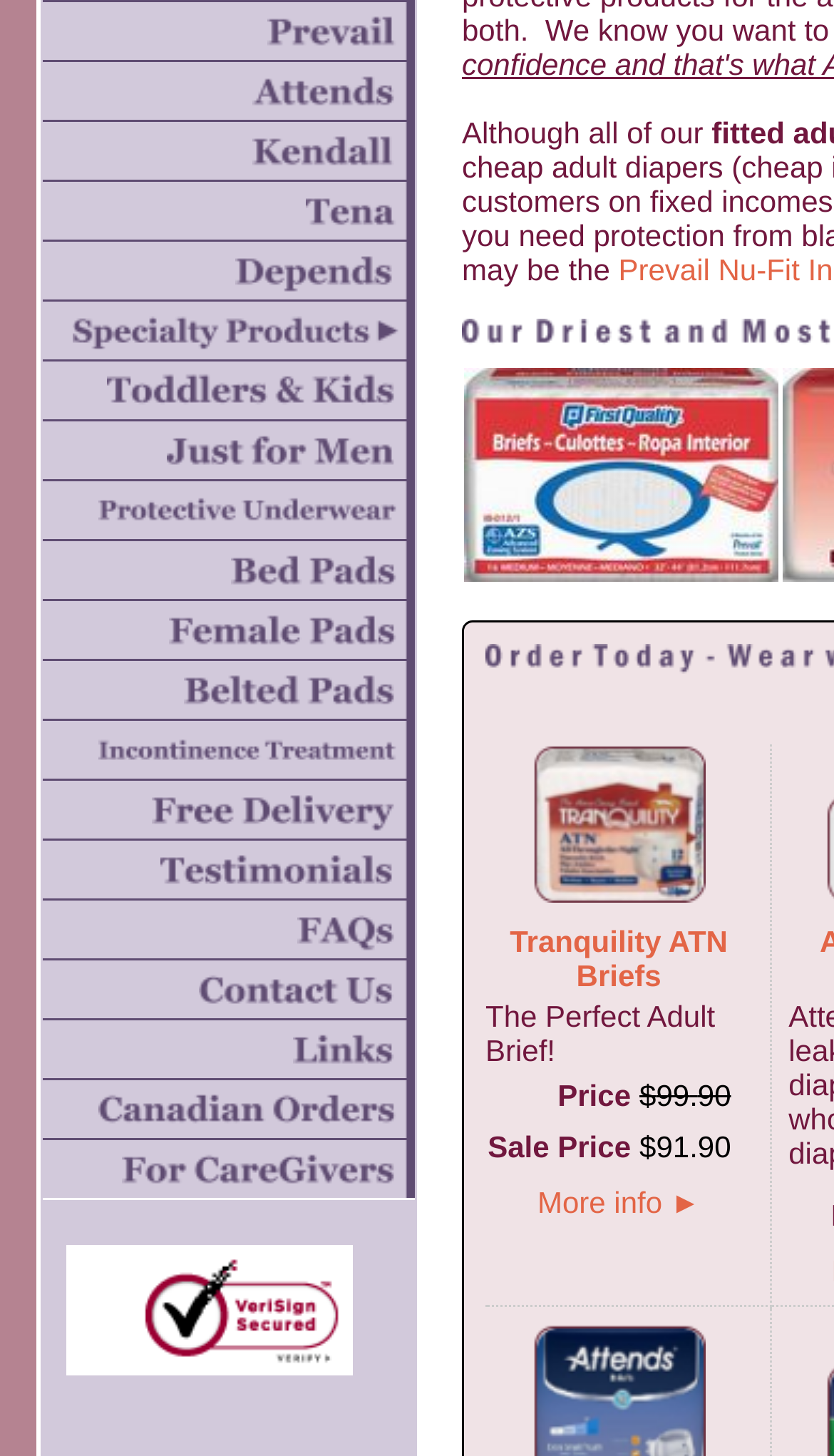Determine the bounding box coordinates of the UI element that matches the following description: "alt="Attends"". The coordinates should be four float numbers between 0 and 1 in the format [left, top, right, bottom].

[0.306, 0.043, 0.501, 0.082]